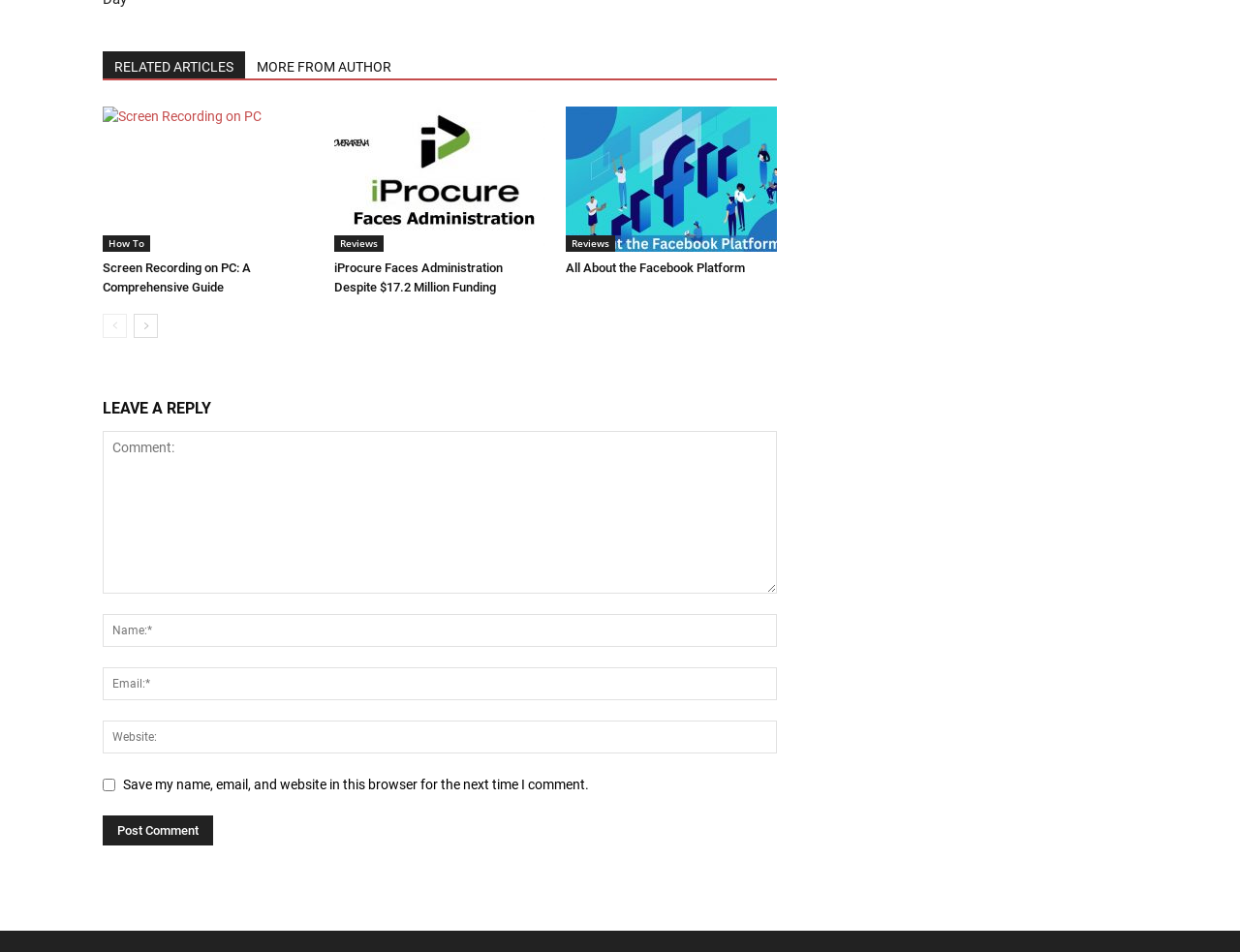Please determine the bounding box coordinates for the UI element described as: "title="All About the Facebook Platform"".

[0.456, 0.112, 0.627, 0.264]